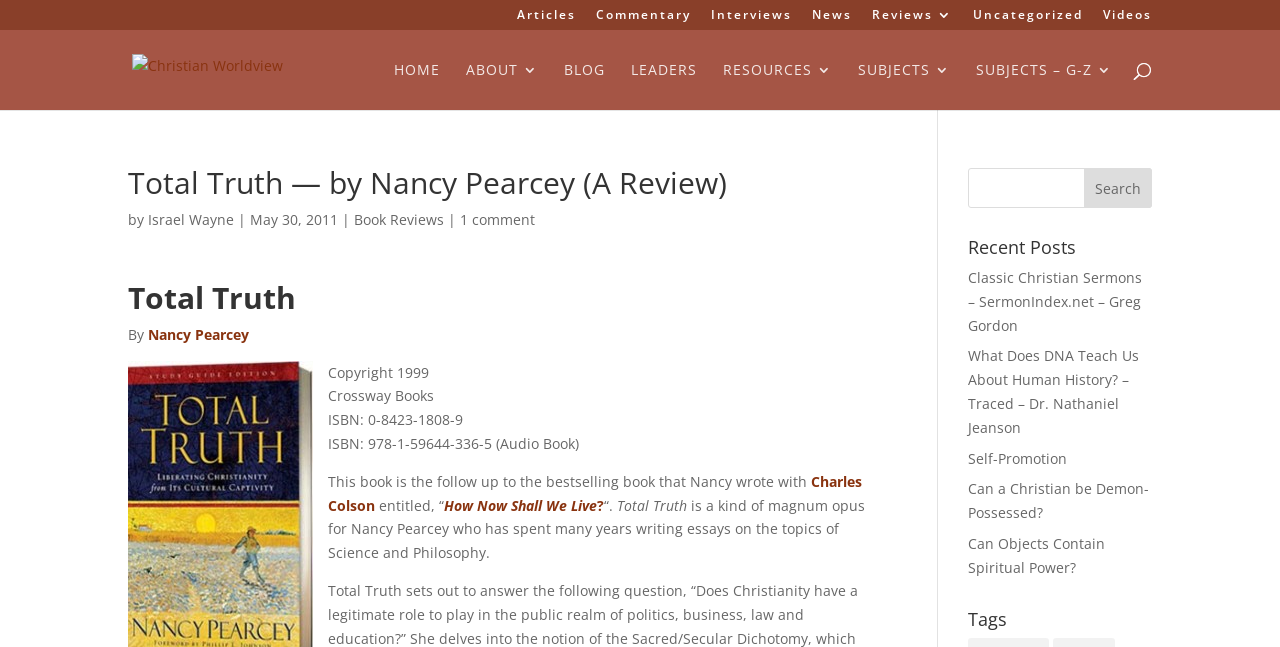Generate an in-depth caption that captures all aspects of the webpage.

This webpage is a review of the book "Total Truth" by Nancy Pearcey. At the top of the page, there are nine links to different categories, including "Articles", "Commentary", "Interviews", and "Videos", which are evenly spaced and take up about half of the width of the page. Below these links, there is a logo for "Christian Worldview" accompanied by an image, and a link to the "HOME" page.

On the left side of the page, there is a search bar with a search box and a "Search" button. Above the search bar, there is a heading that reads "Total Truth — by Nancy Pearcey (A Review)" in a larger font size. Below the heading, there is a link to the author "Israel Wayne" and a date "May 30, 2011". There is also a link to "Book Reviews" and a link to "1 comment".

The main content of the page is a review of the book "Total Truth". The title of the book is displayed prominently, followed by the author's name "Nancy Pearcey" and the publication information, including the copyright year and ISBN numbers. The review text is divided into several paragraphs, which discuss the book's content and its relation to the author's previous work.

On the right side of the page, there is a section titled "Recent Posts" which lists five links to recent articles, including "Classic Christian Sermons", "What Does DNA Teach Us About Human History?", and "Can a Christian be Demon-Possessed?". Below this section, there is a section titled "Tags" which appears to be empty.

Overall, the webpage has a clean and organized layout, with clear headings and concise text. The content is focused on the review of the book "Total Truth" and related topics.